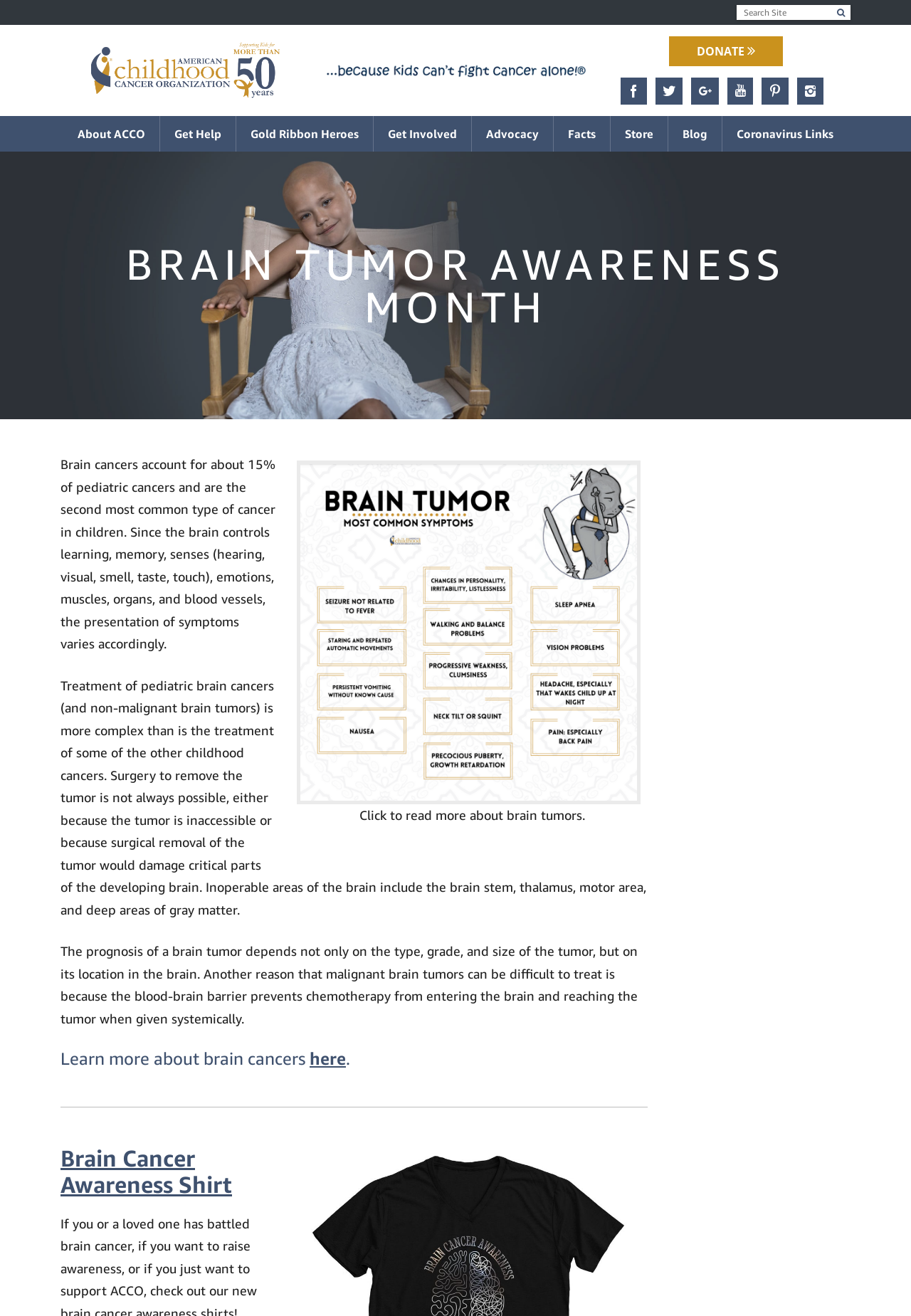Pinpoint the bounding box coordinates of the clickable area needed to execute the instruction: "Learn more about brain cancers". The coordinates should be specified as four float numbers between 0 and 1, i.e., [left, top, right, bottom].

[0.34, 0.797, 0.38, 0.813]